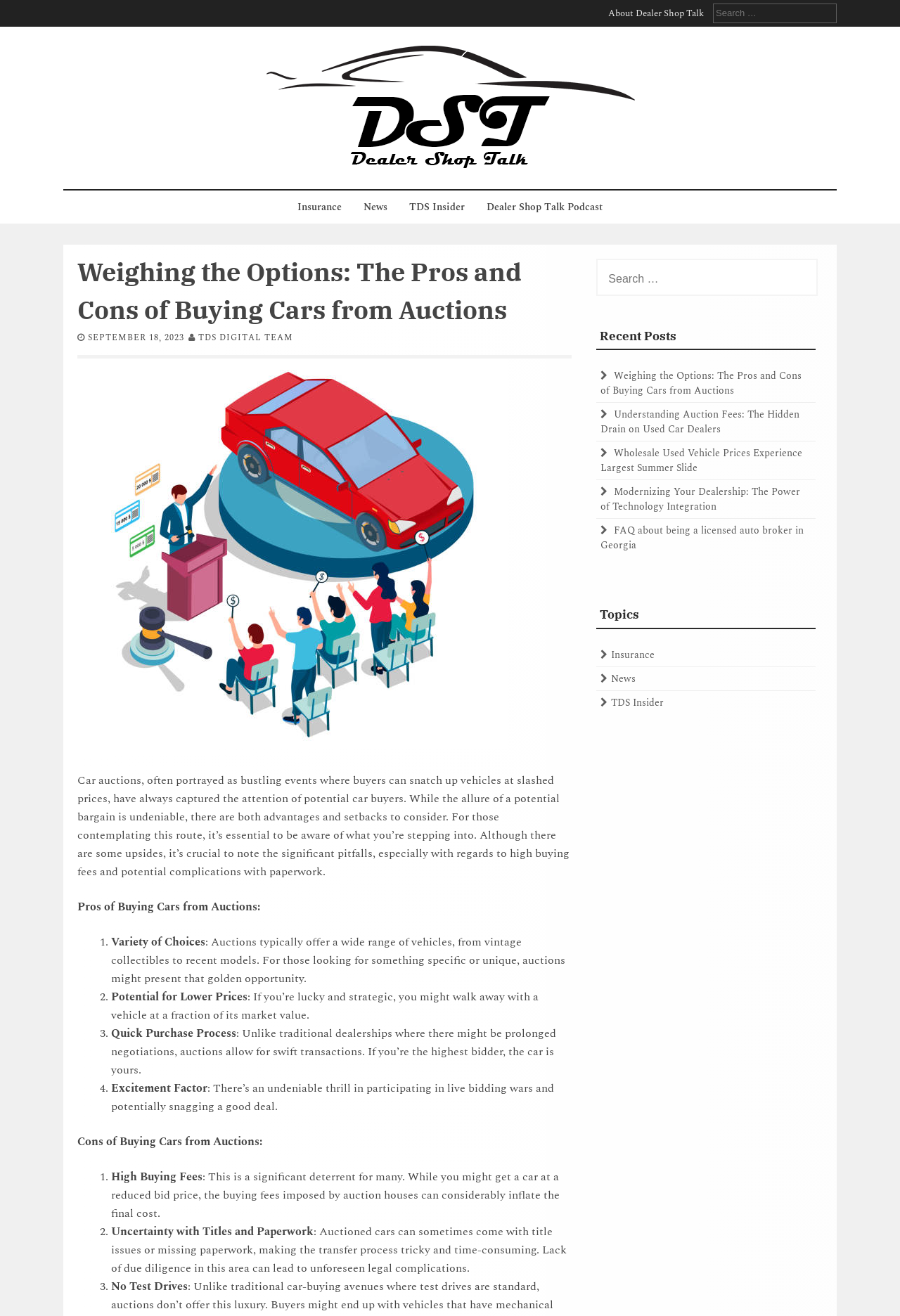What are the topics listed on the webpage?
Please provide a comprehensive answer based on the information in the image.

The webpage lists several topics, including Insurance, News, and TDS Insider, which are likely categories or sections within the website that users can explore for related content.